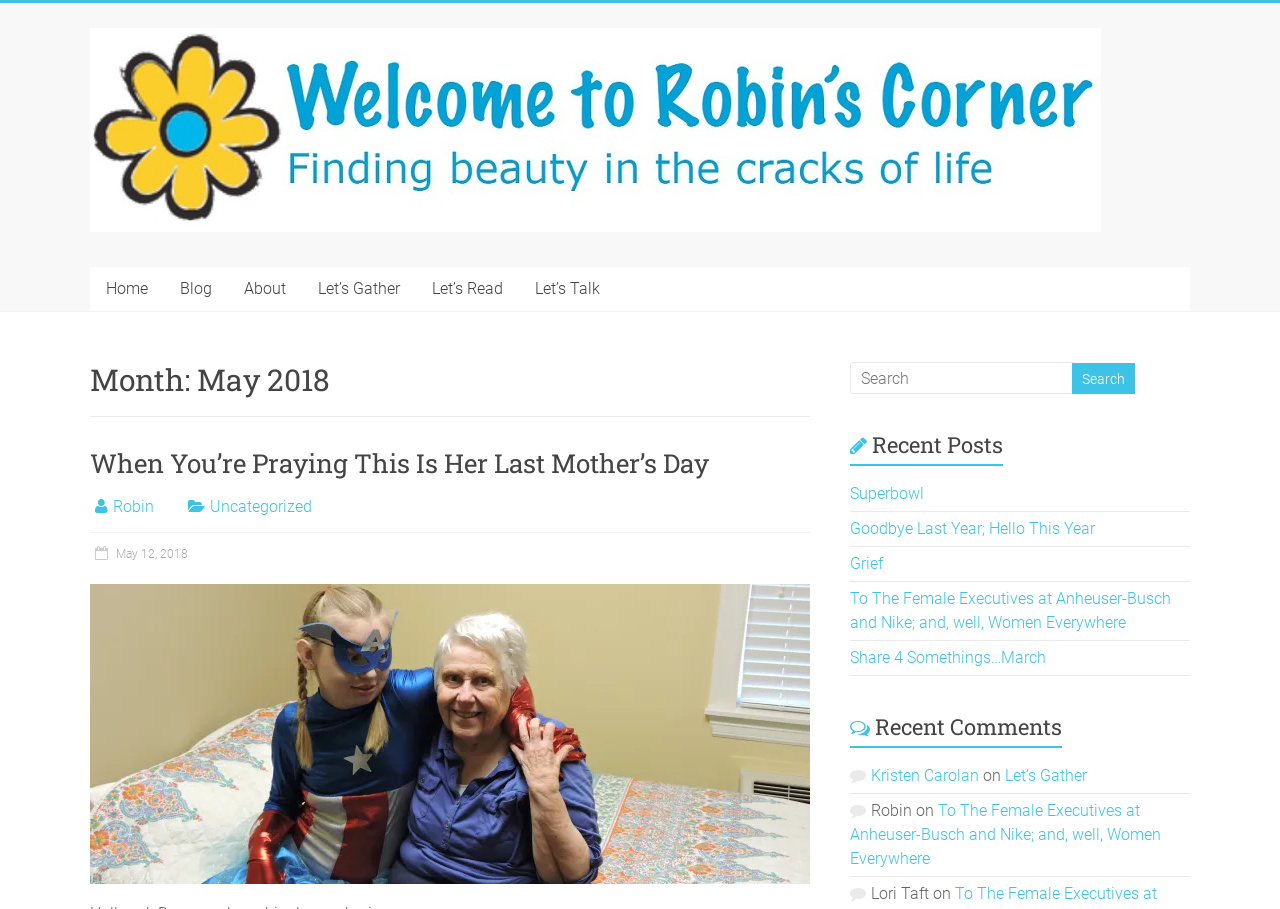Reply to the question with a single word or phrase:
What is the title of the section below the recent posts section?

Recent Comments